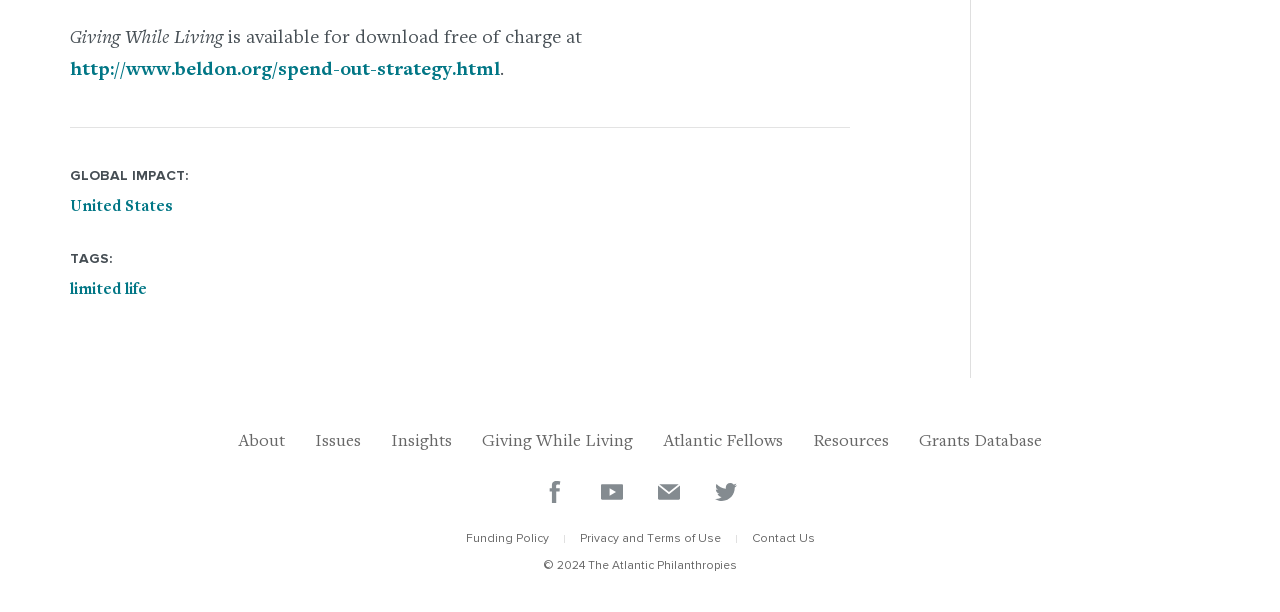Identify the bounding box coordinates for the region to click in order to carry out this instruction: "view Funding Policy". Provide the coordinates using four float numbers between 0 and 1, formatted as [left, top, right, bottom].

[0.352, 0.847, 0.44, 0.915]